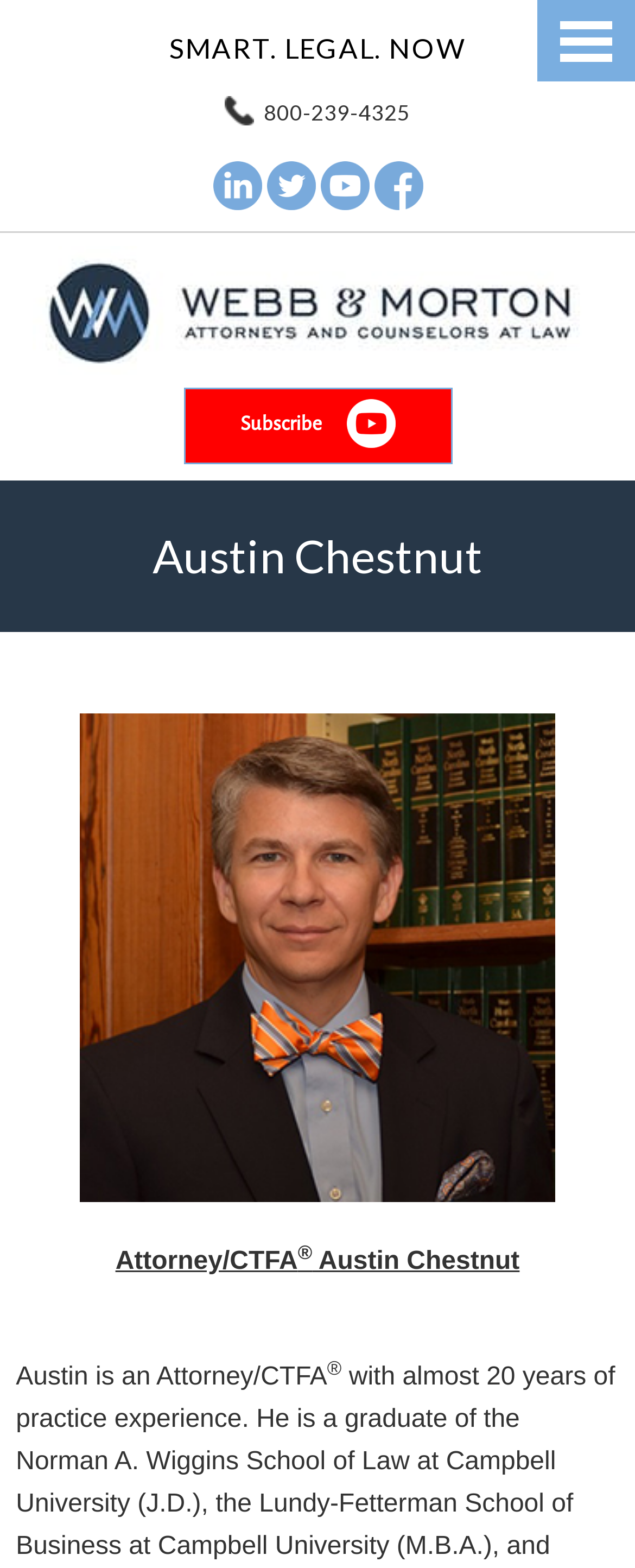Using the elements shown in the image, answer the question comprehensively: What is the name of the person mentioned on the webpage?

The name of the person mentioned on the webpage is Austin Chestnut, which is indicated by the heading element with the text 'Austin Chestnut' and also mentioned in the StaticText 'Austin Chestnut'.